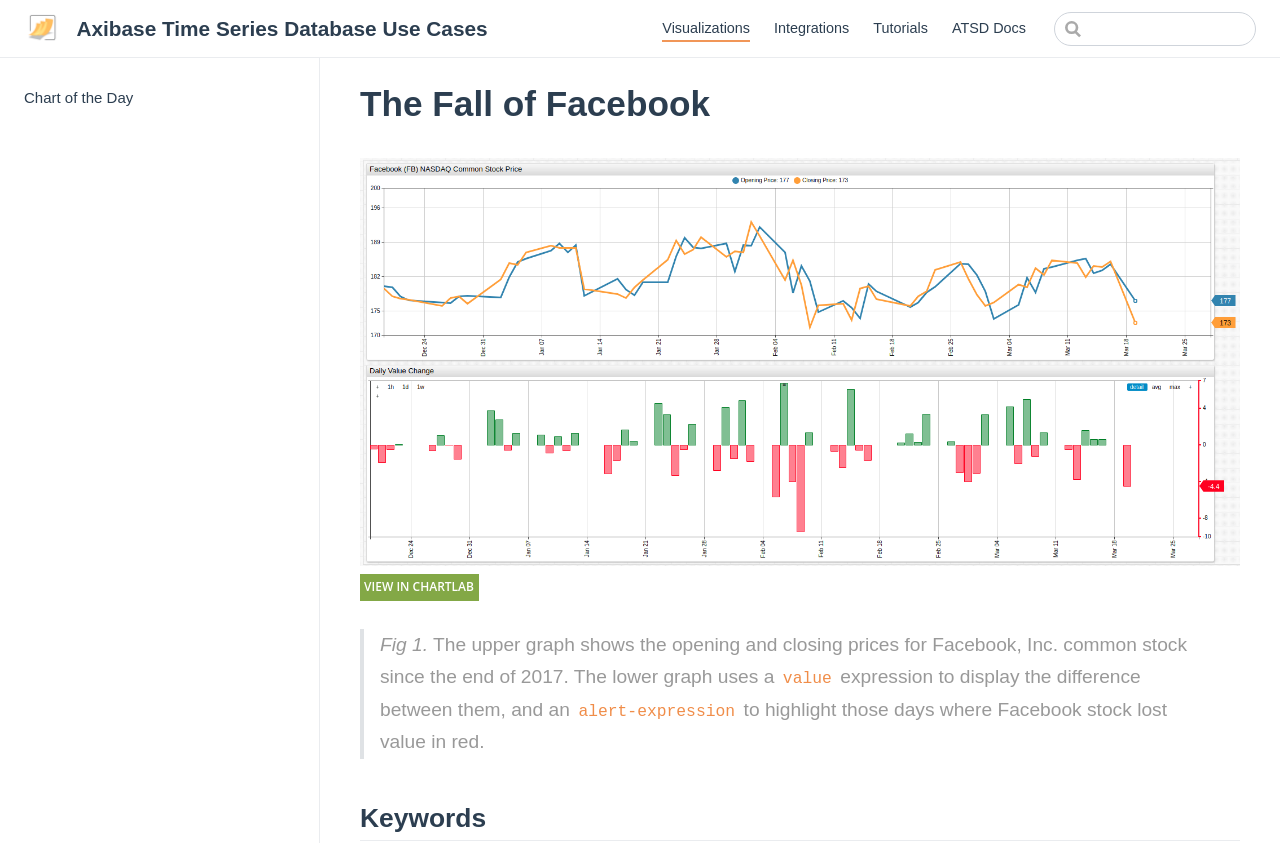Your task is to find and give the main heading text of the webpage.

#
The Fall of Facebook